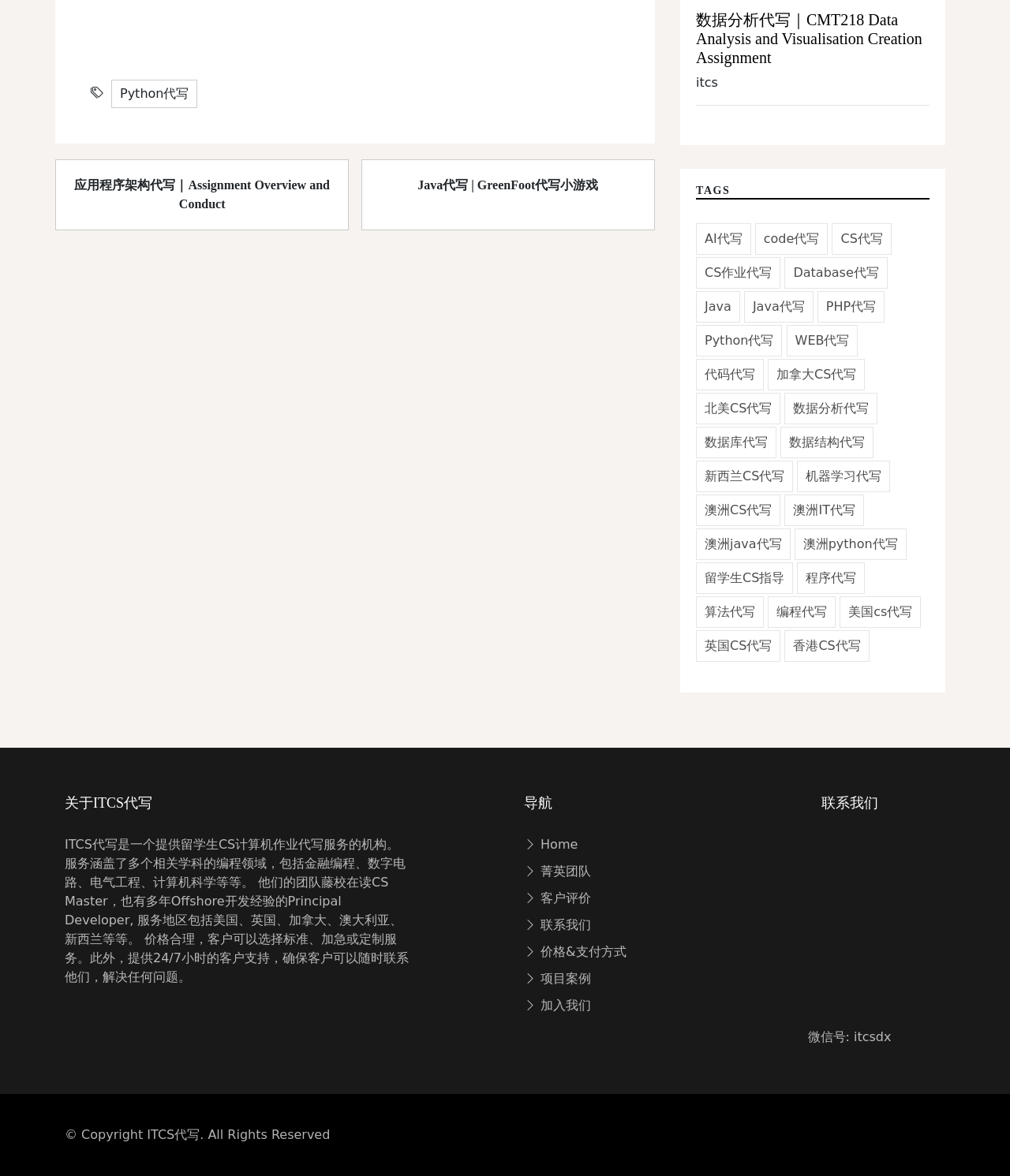Carefully examine the image and provide an in-depth answer to the question: What is the purpose of the 'TAGS' section?

The 'TAGS' section appears to be a list of services provided by ITCS, including AI writing, code writing, CS writing, and more, which can be used for navigation or quick access to specific services.